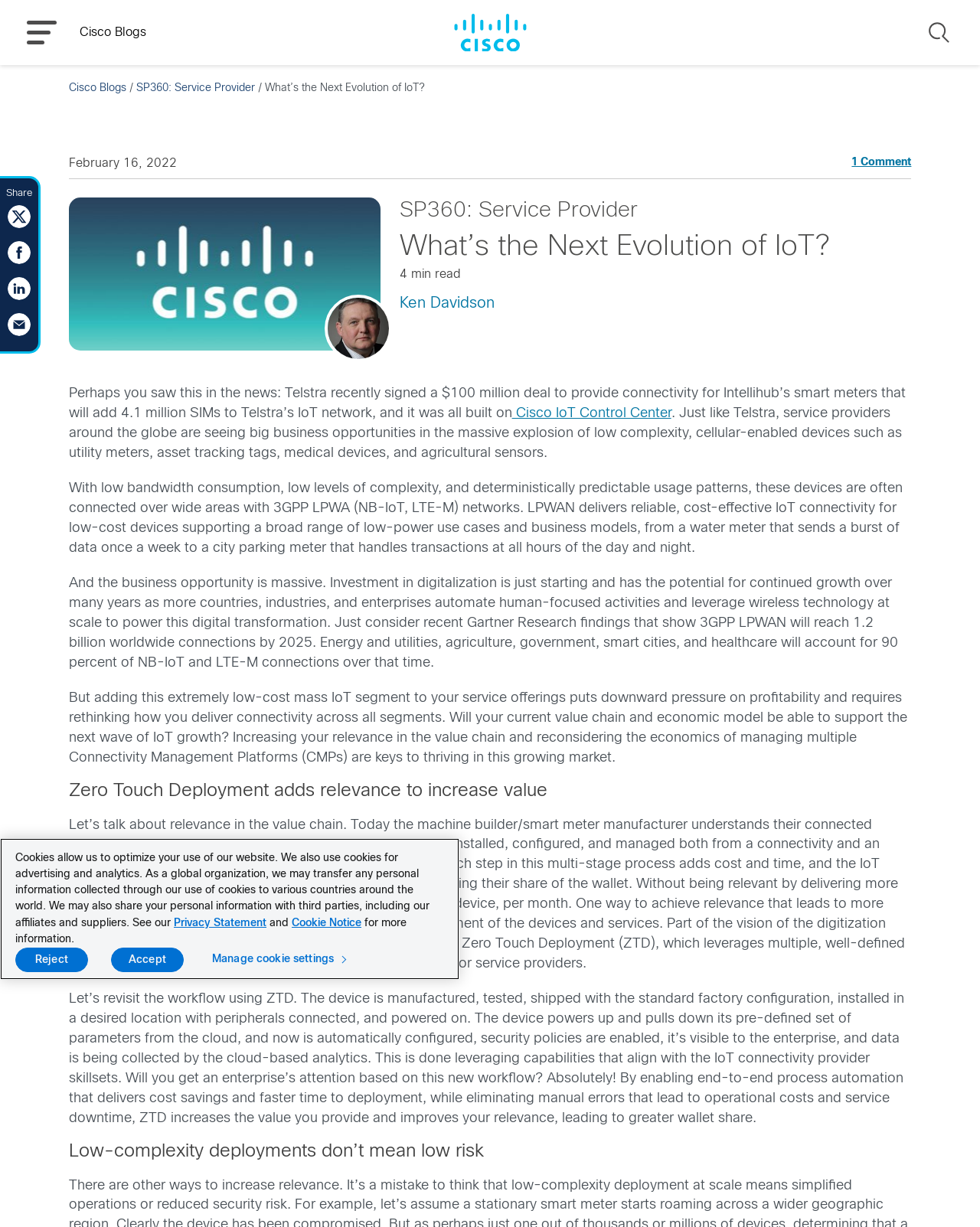Please identify the bounding box coordinates of the element's region that should be clicked to execute the following instruction: "Click the MENU button". The bounding box coordinates must be four float numbers between 0 and 1, i.e., [left, top, right, bottom].

[0.027, 0.017, 0.058, 0.036]